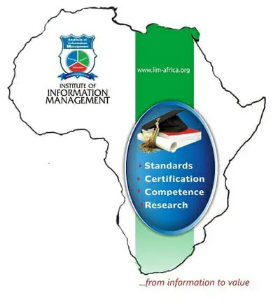What is the color of the vertical stripe?
Using the visual information, respond with a single word or phrase.

Green